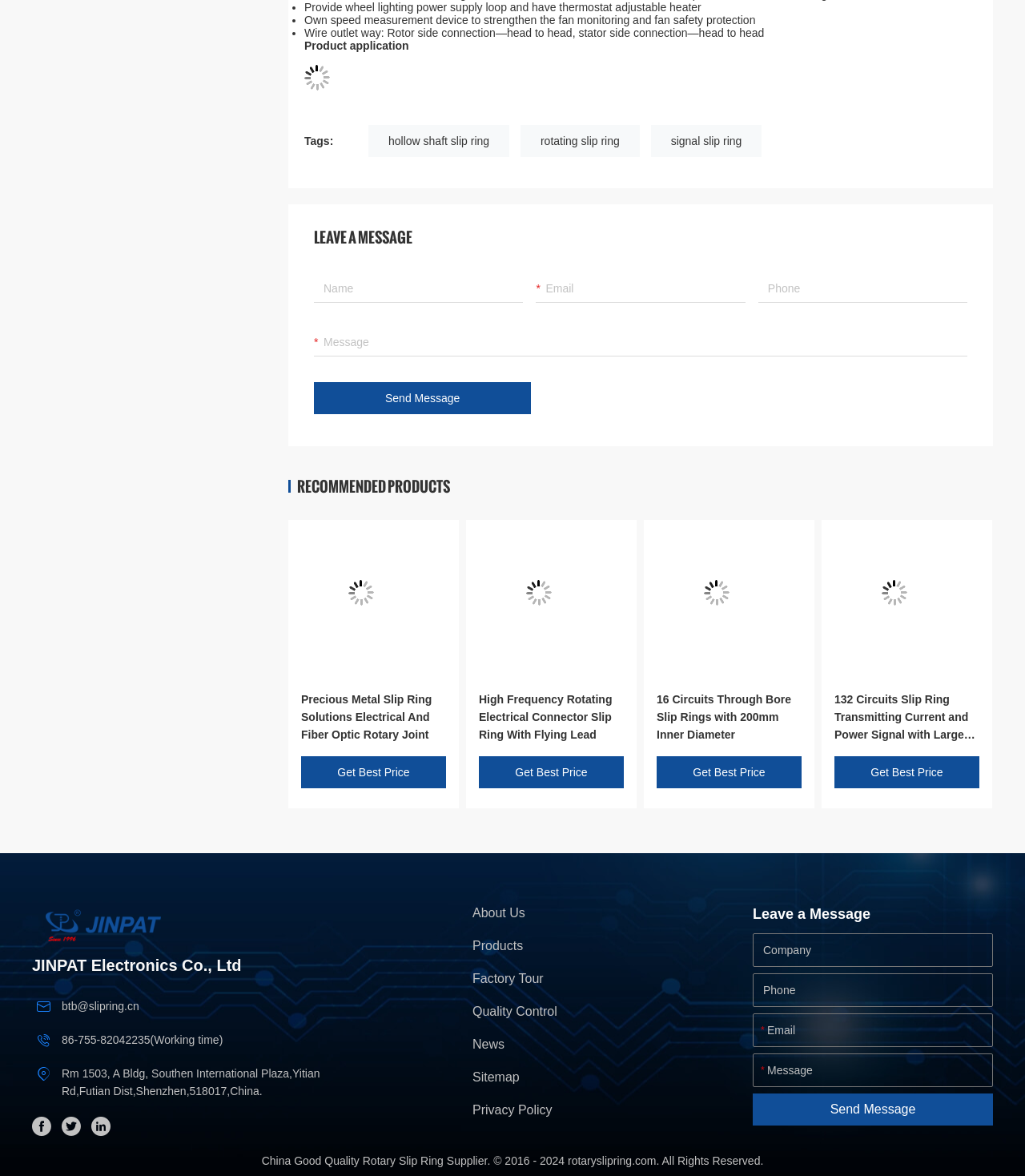Please identify the bounding box coordinates of the region to click in order to complete the given instruction: "view terms and conditions". The coordinates should be four float numbers between 0 and 1, i.e., [left, top, right, bottom].

None